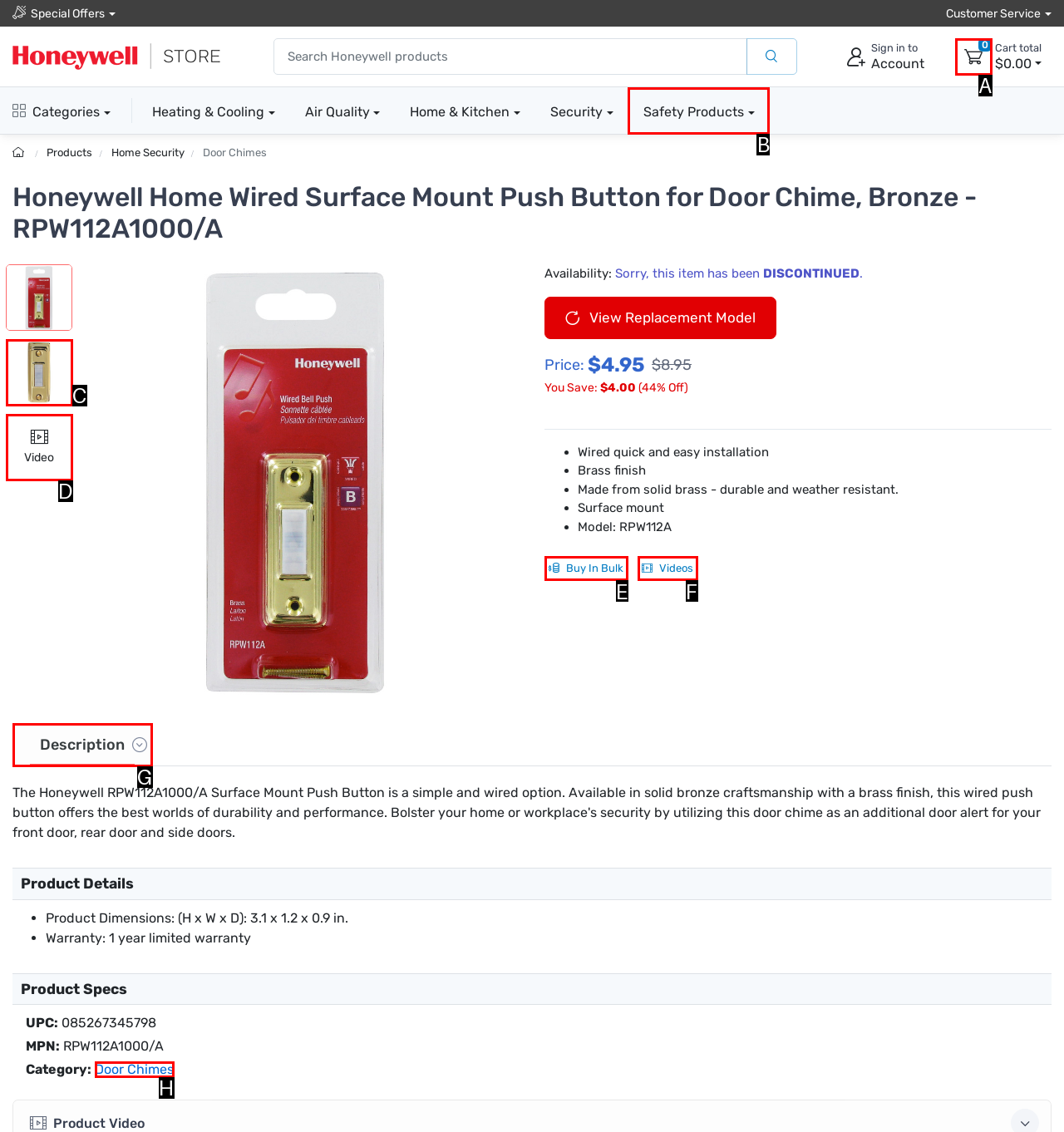Choose the letter of the element that should be clicked to complete the task: View product description
Answer with the letter from the possible choices.

G